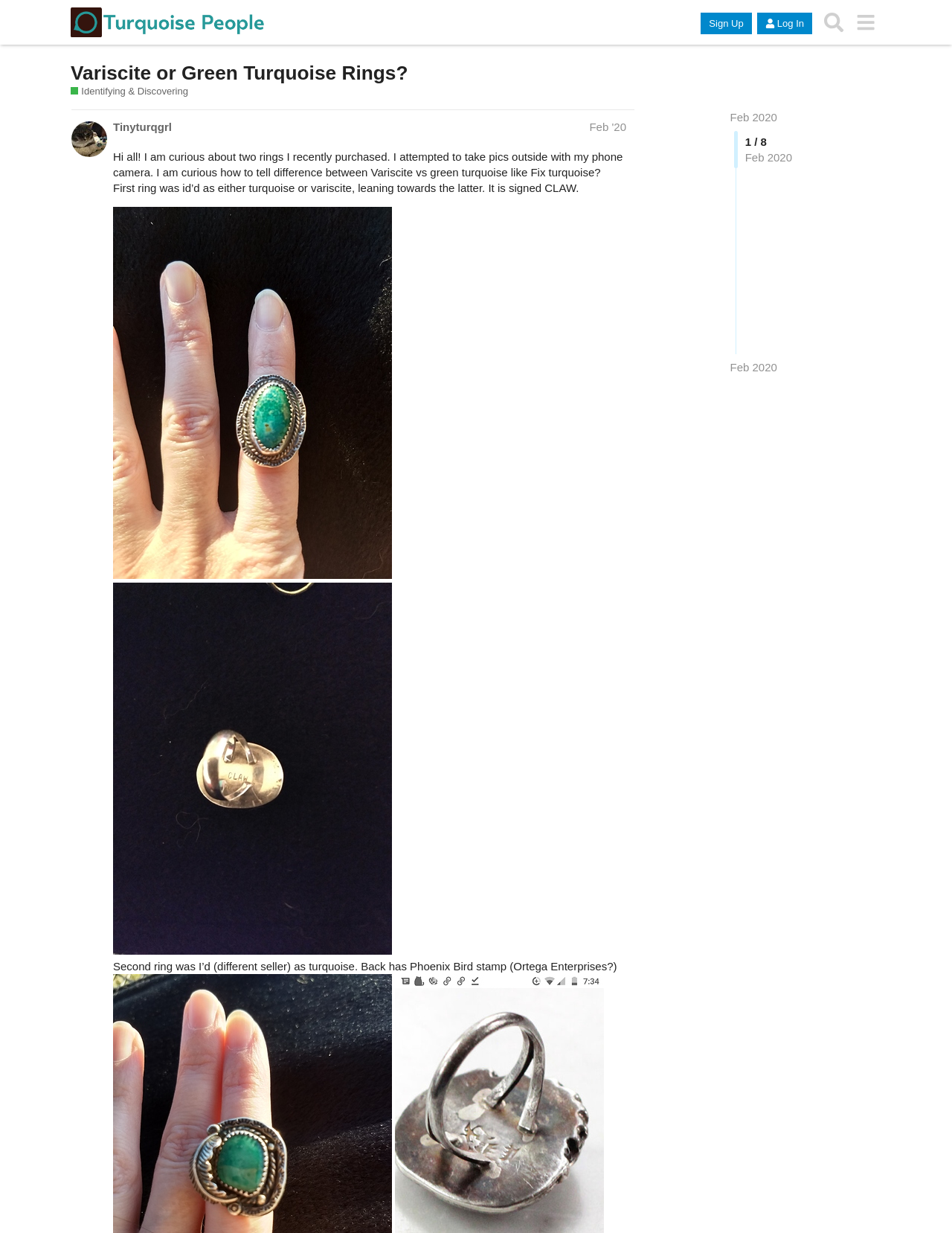Please determine the primary heading and provide its text.

Variscite or Green Turquoise Rings?